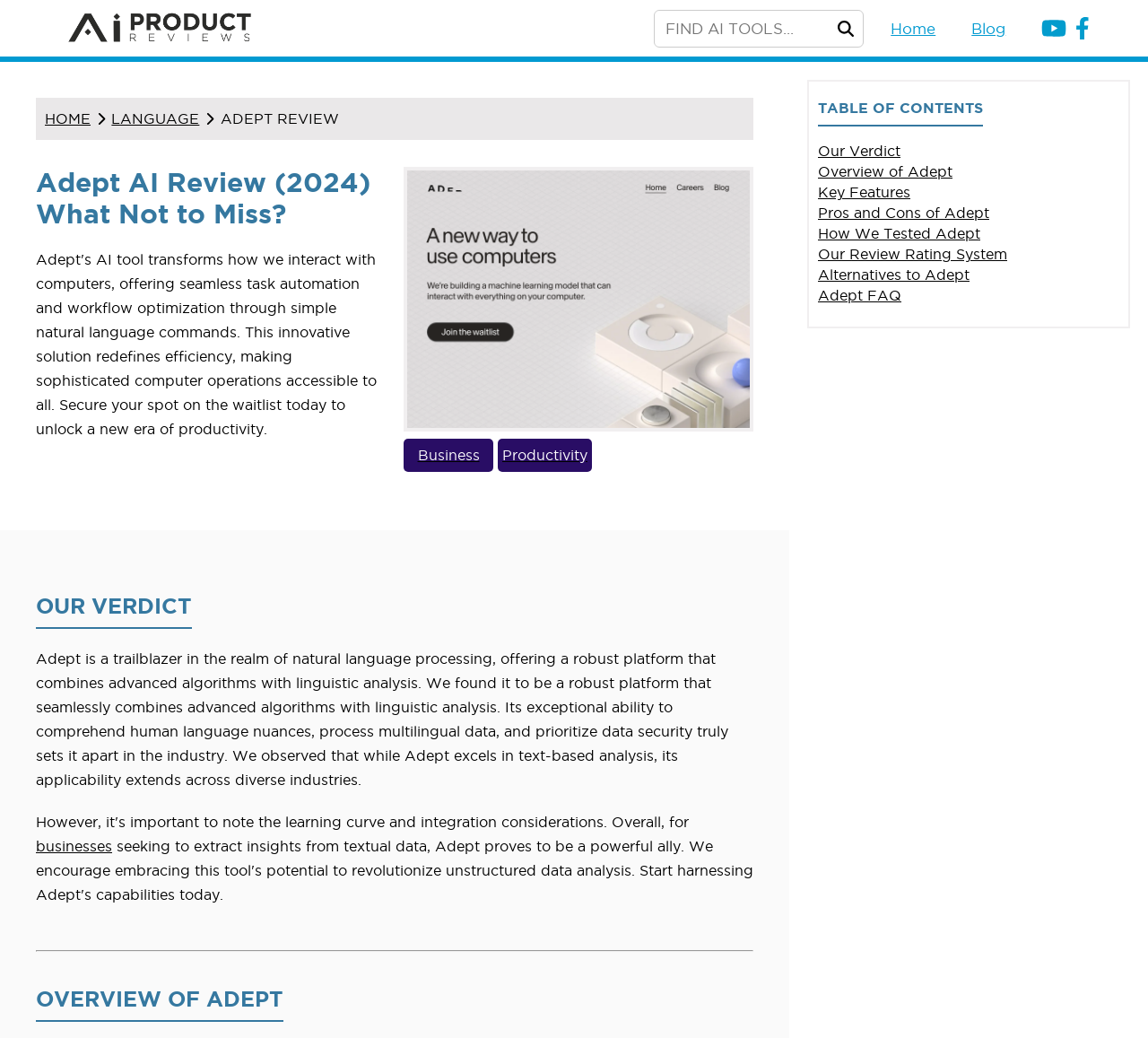Determine the bounding box coordinates of the section I need to click to execute the following instruction: "Click on AI Product Reviews". Provide the coordinates as four float numbers between 0 and 1, i.e., [left, top, right, bottom].

[0.051, 0.004, 0.225, 0.05]